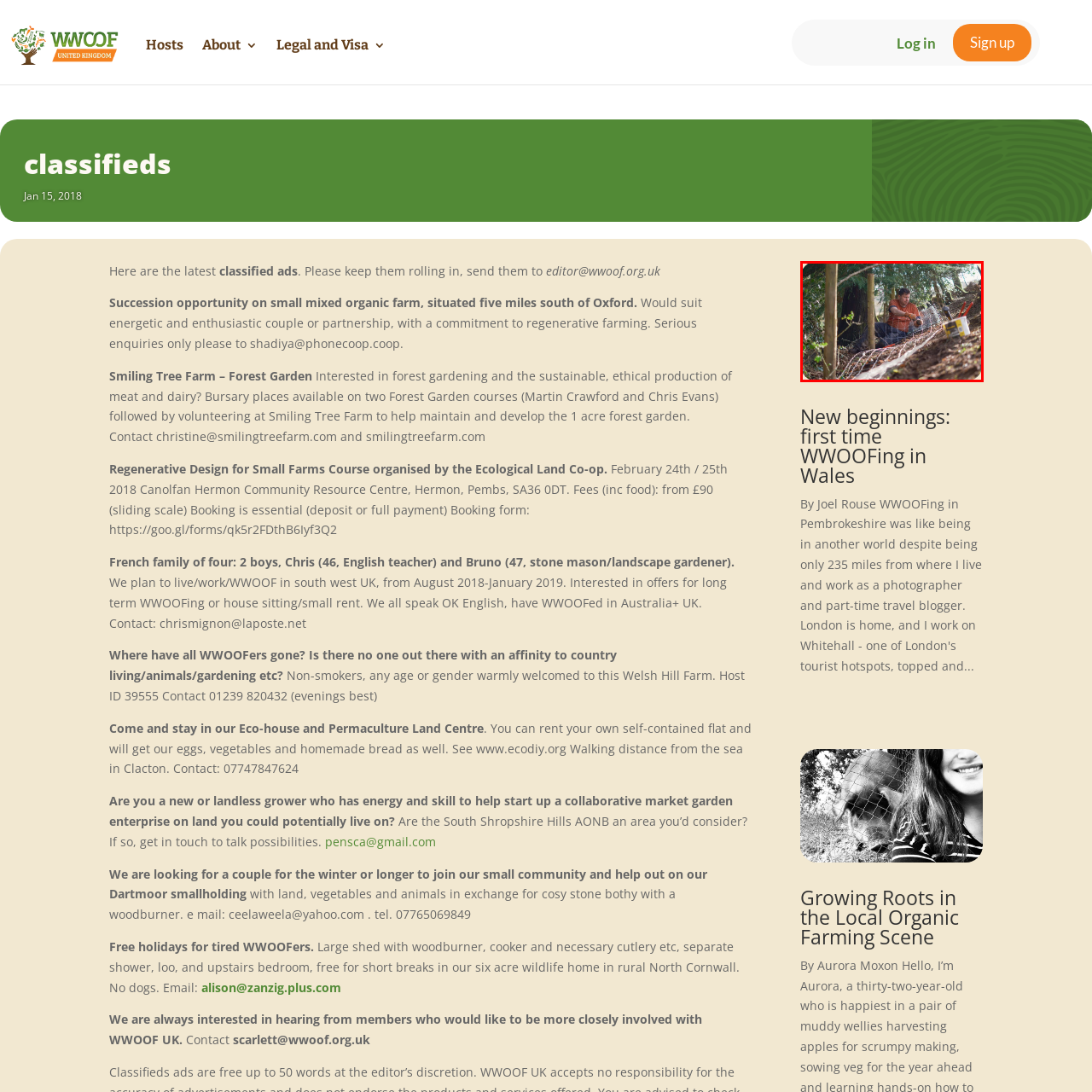Where is the farm located?
Look at the image section surrounded by the red bounding box and provide a concise answer in one word or phrase.

Wales